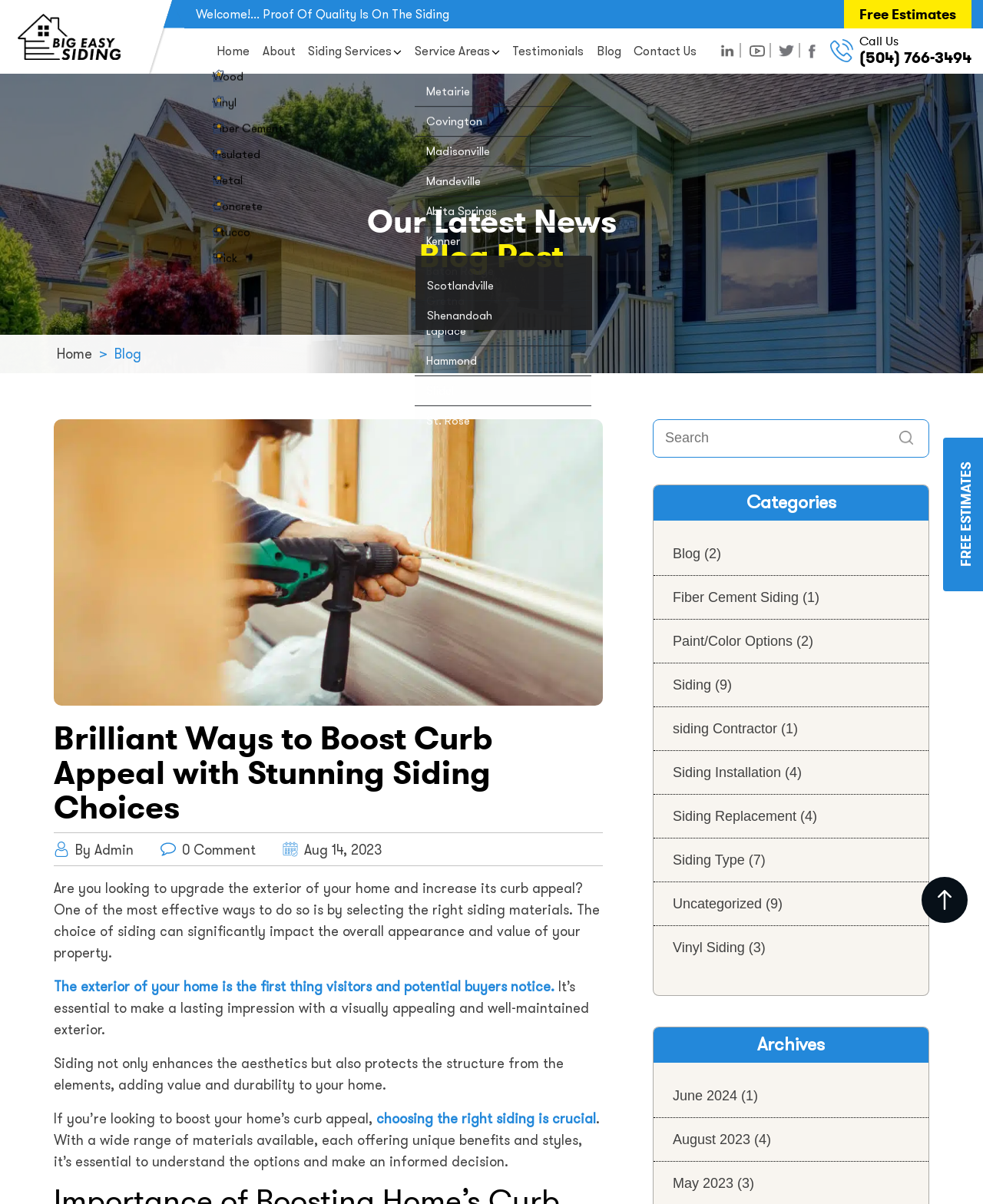Identify the bounding box coordinates for the UI element mentioned here: "Siding Replacement". Provide the coordinates as four float values between 0 and 1, i.e., [left, top, right, bottom].

[0.684, 0.671, 0.81, 0.684]